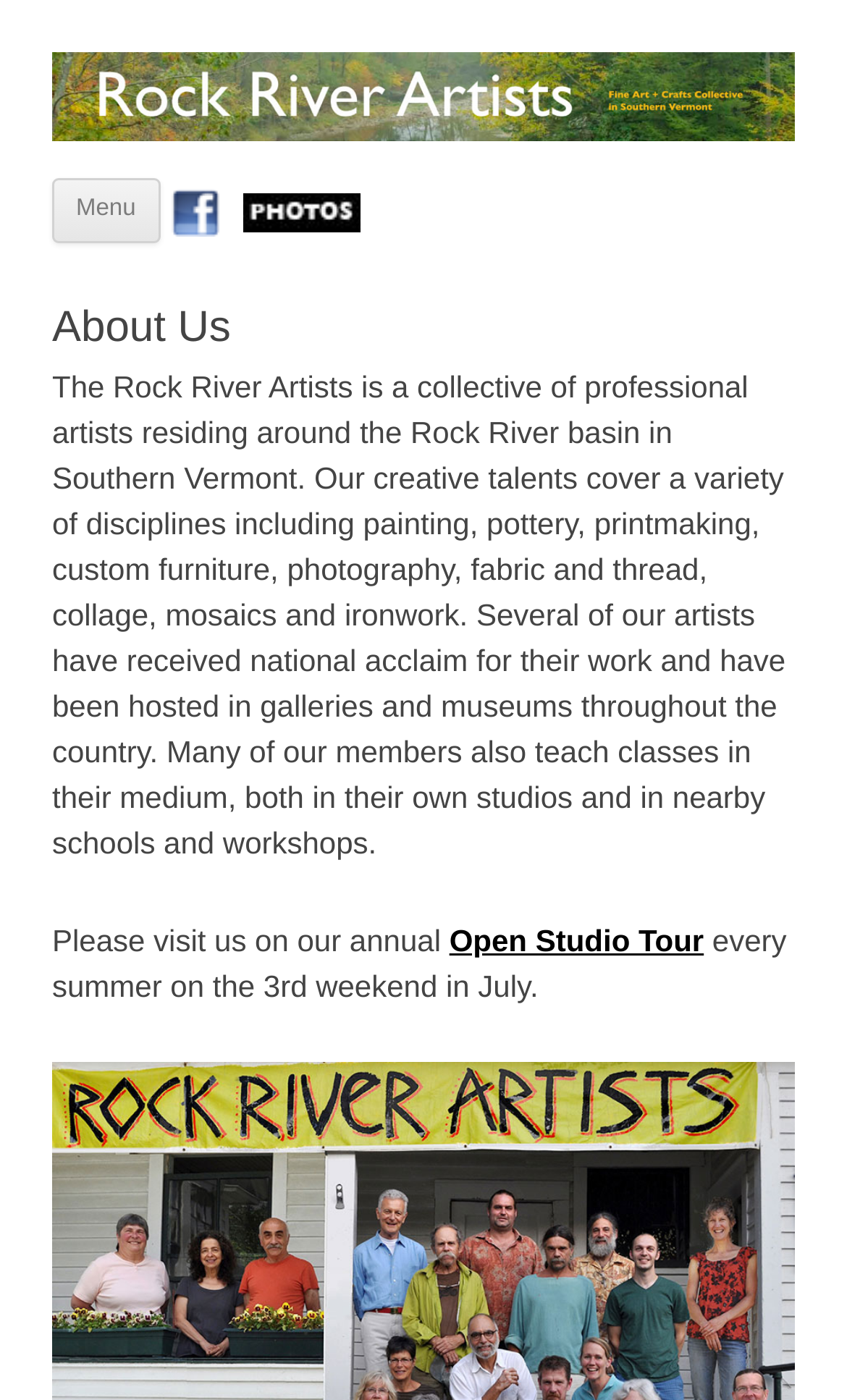What is the purpose of the Open Studio Tour?
Please provide an in-depth and detailed response to the question.

The webpage mentions the Open Studio Tour, but it does not explicitly state its purpose. It is likely an event or activity organized by the Rock River Artists, but the webpage does not provide further information.